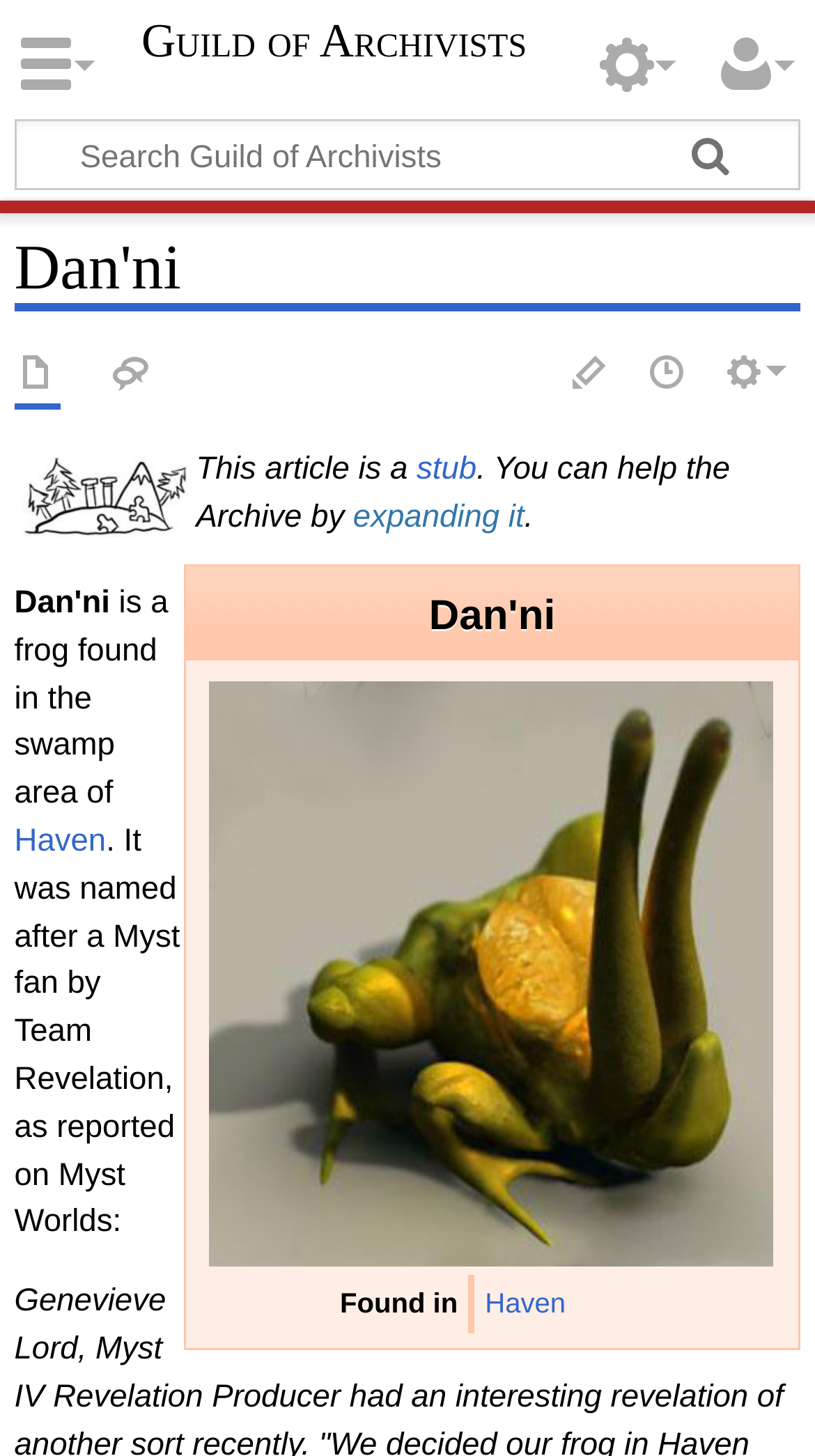Identify the bounding box coordinates of the clickable region necessary to fulfill the following instruction: "View History". The bounding box coordinates should be four float numbers between 0 and 1, i.e., [left, top, right, bottom].

[0.793, 0.241, 0.849, 0.274]